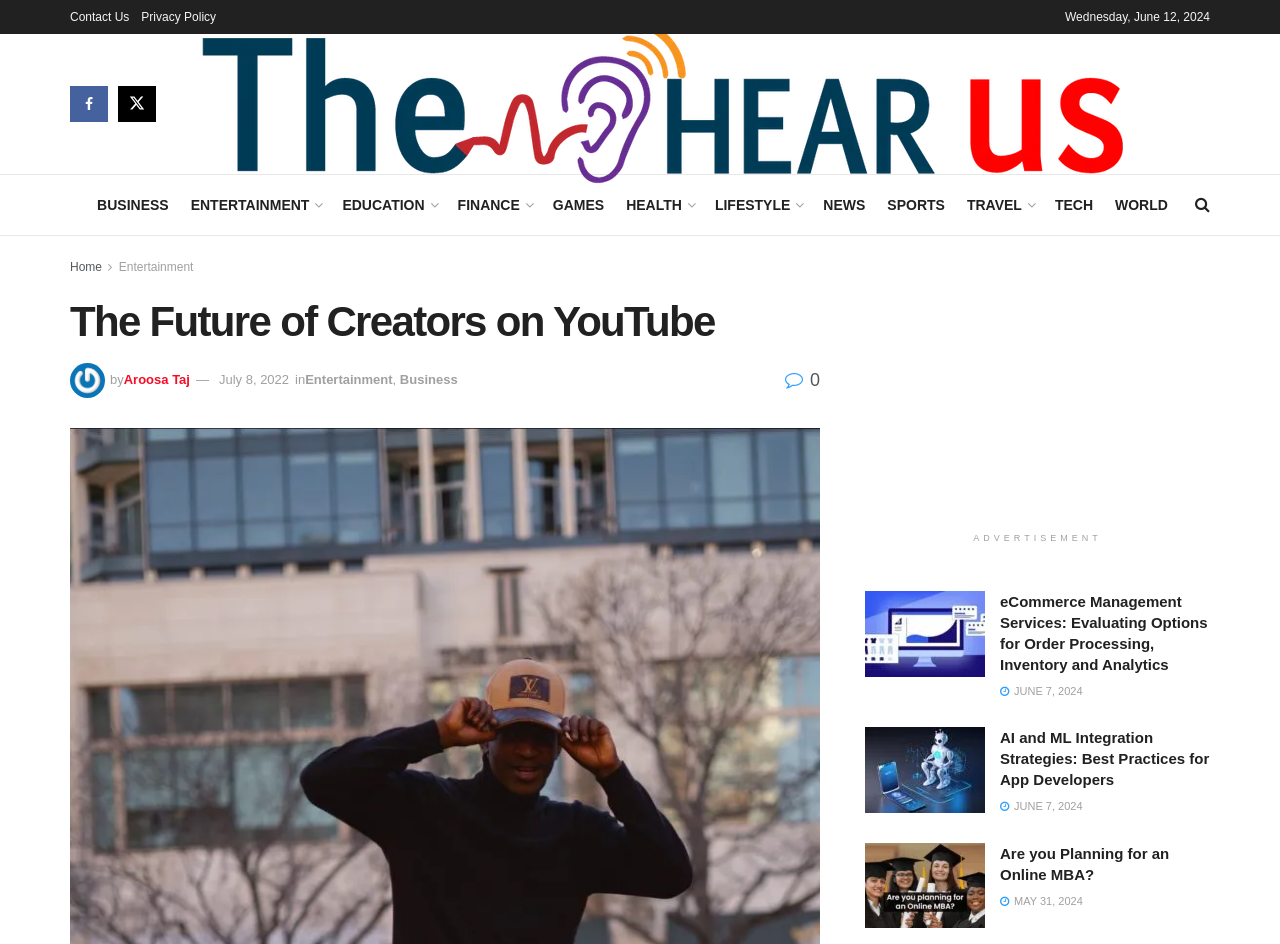What is the date displayed at the top of the webpage?
Provide a concise answer using a single word or phrase based on the image.

Wednesday, June 12, 2024